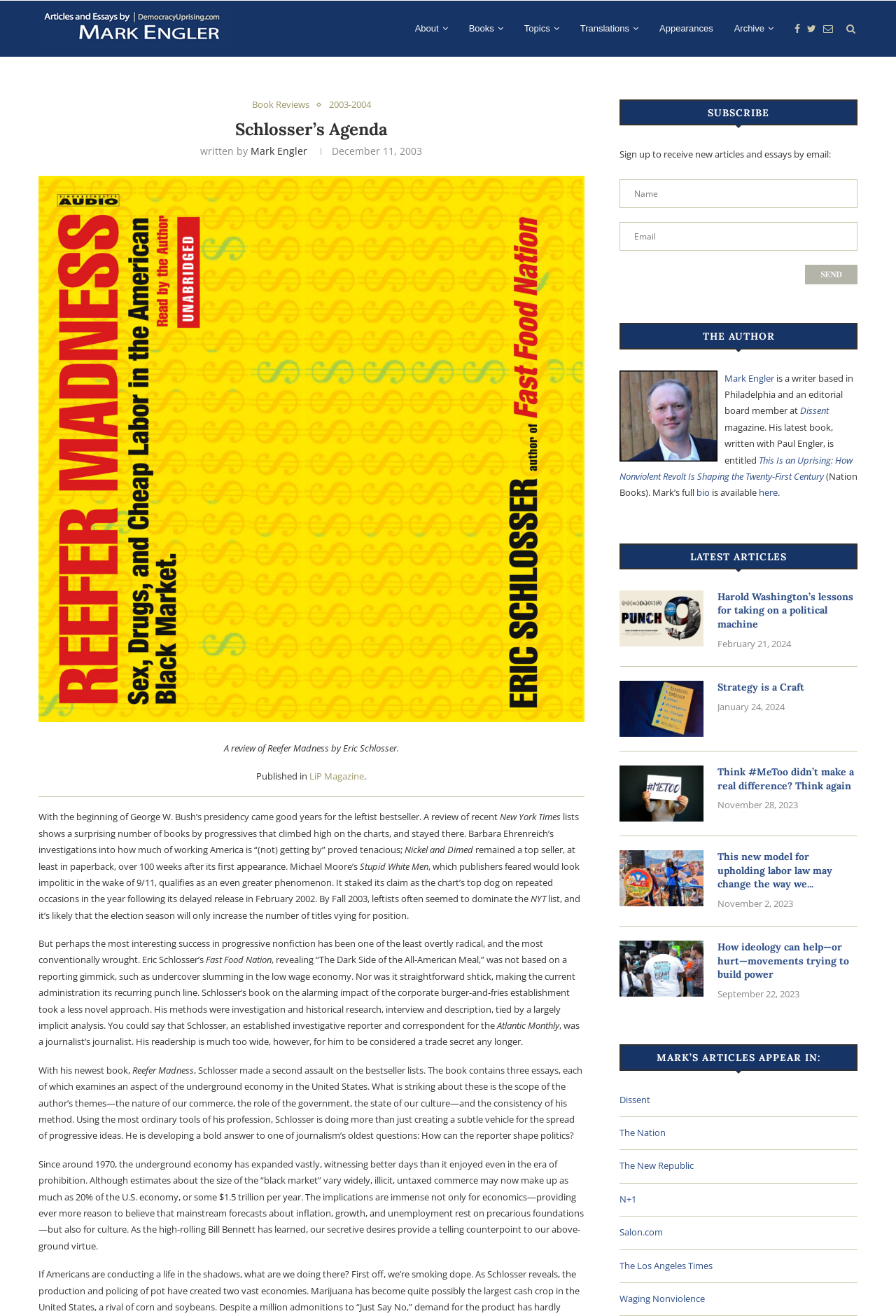Please identify the bounding box coordinates of the region to click in order to complete the given instruction: "Click on the 'Strategy is a Craft' link". The coordinates should be four float numbers between 0 and 1, i.e., [left, top, right, bottom].

[0.691, 0.517, 0.785, 0.56]